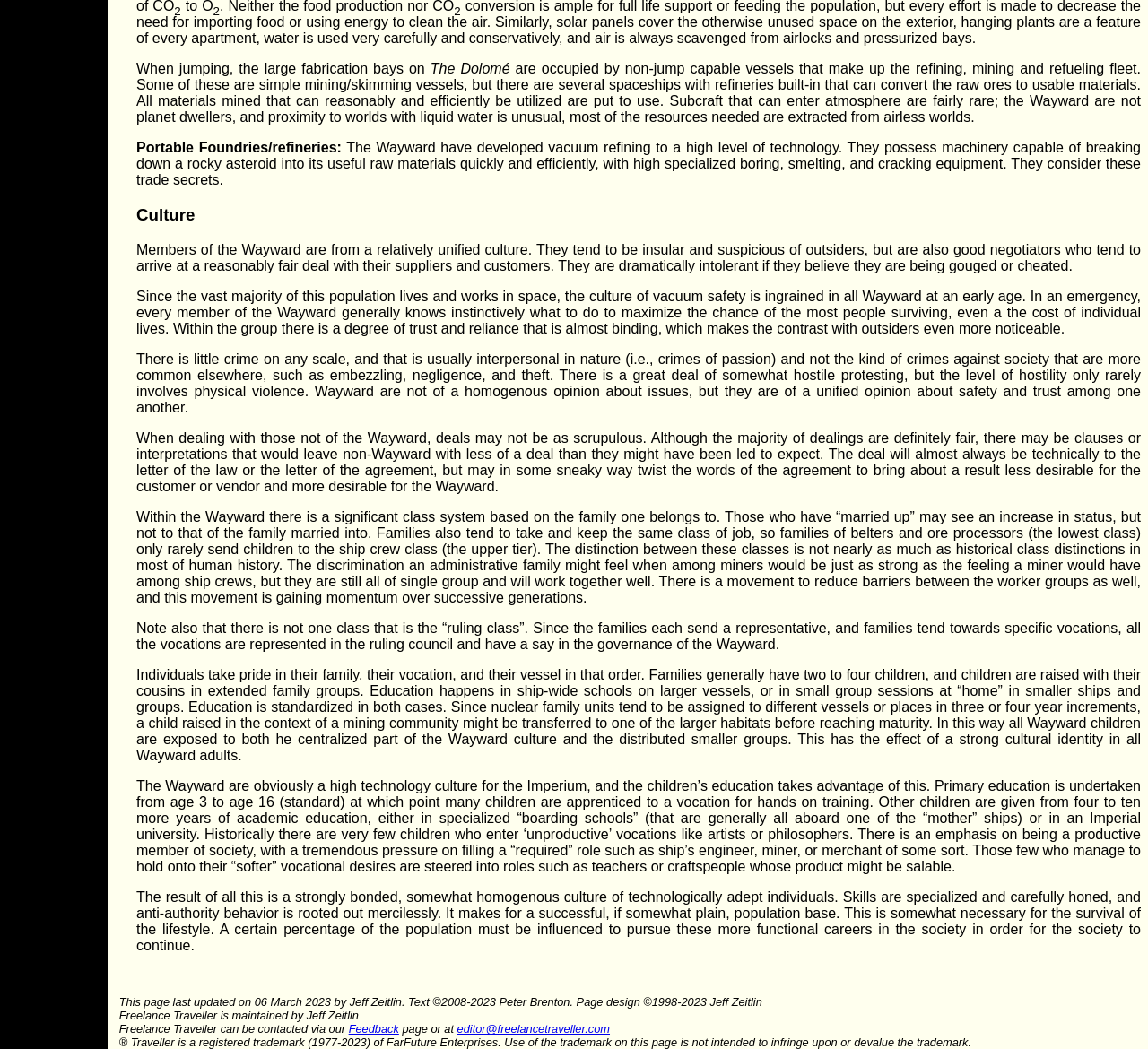Using the given element description, provide the bounding box coordinates (top-left x, top-left y, bottom-right x, bottom-right y) for the corresponding UI element in the screenshot: Feedback

[0.304, 0.975, 0.348, 0.987]